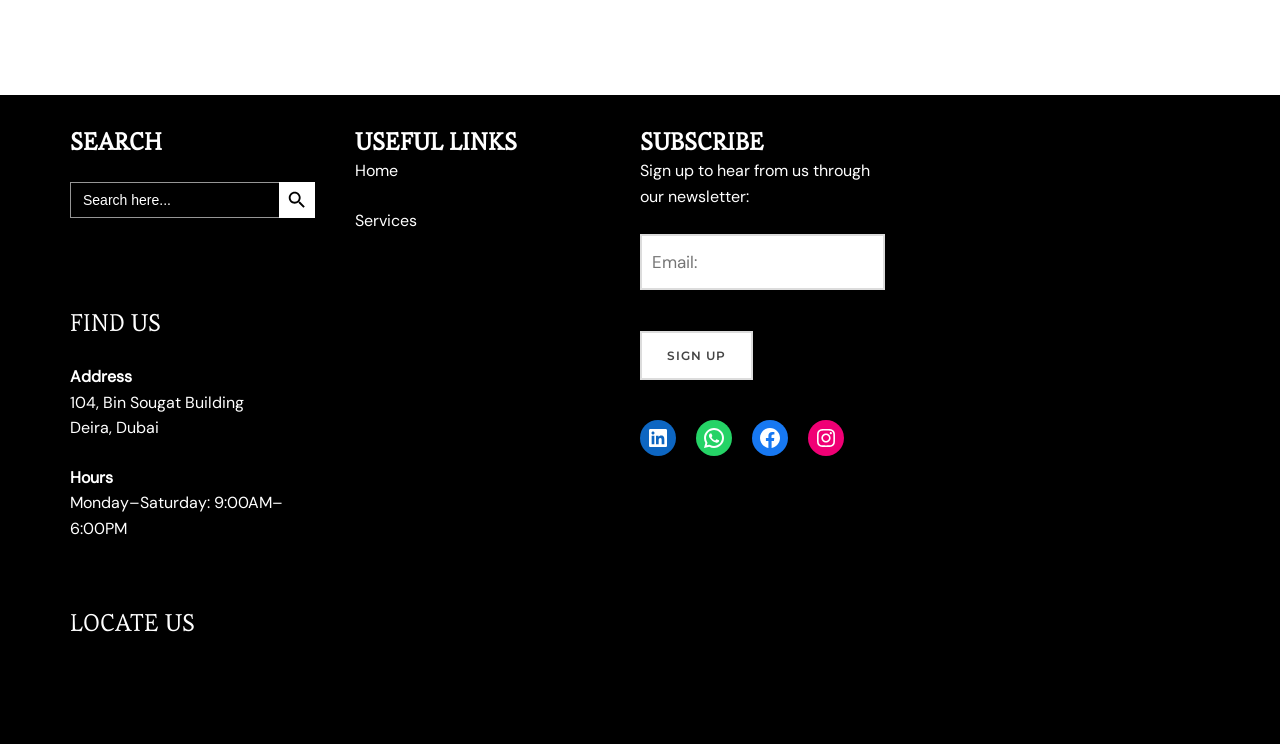What is the purpose of the textbox?
Answer the question with a single word or phrase by looking at the picture.

Email